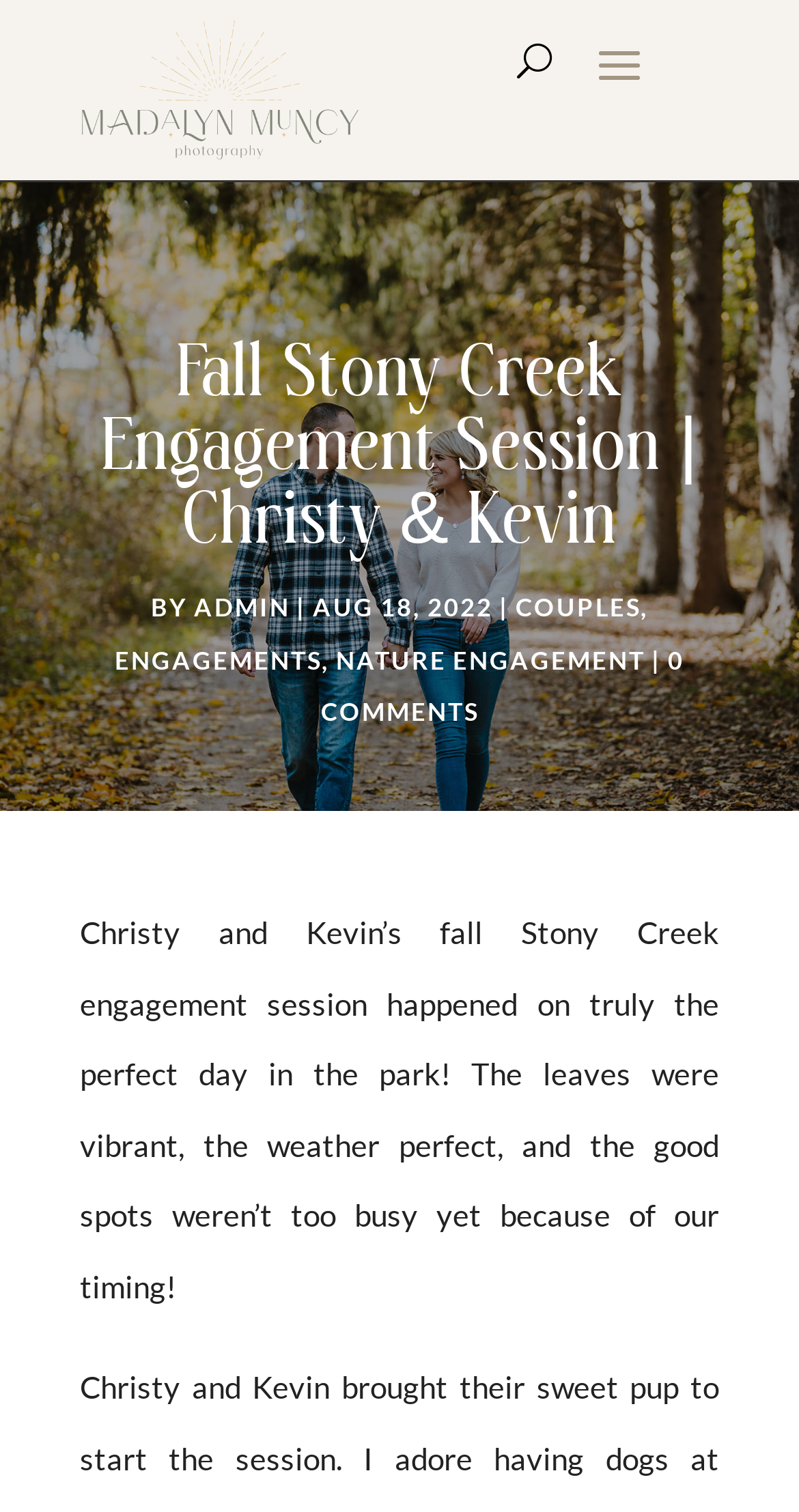Determine the bounding box coordinates (top-left x, top-left y, bottom-right x, bottom-right y) of the UI element described in the following text: 0 comments

[0.401, 0.427, 0.856, 0.481]